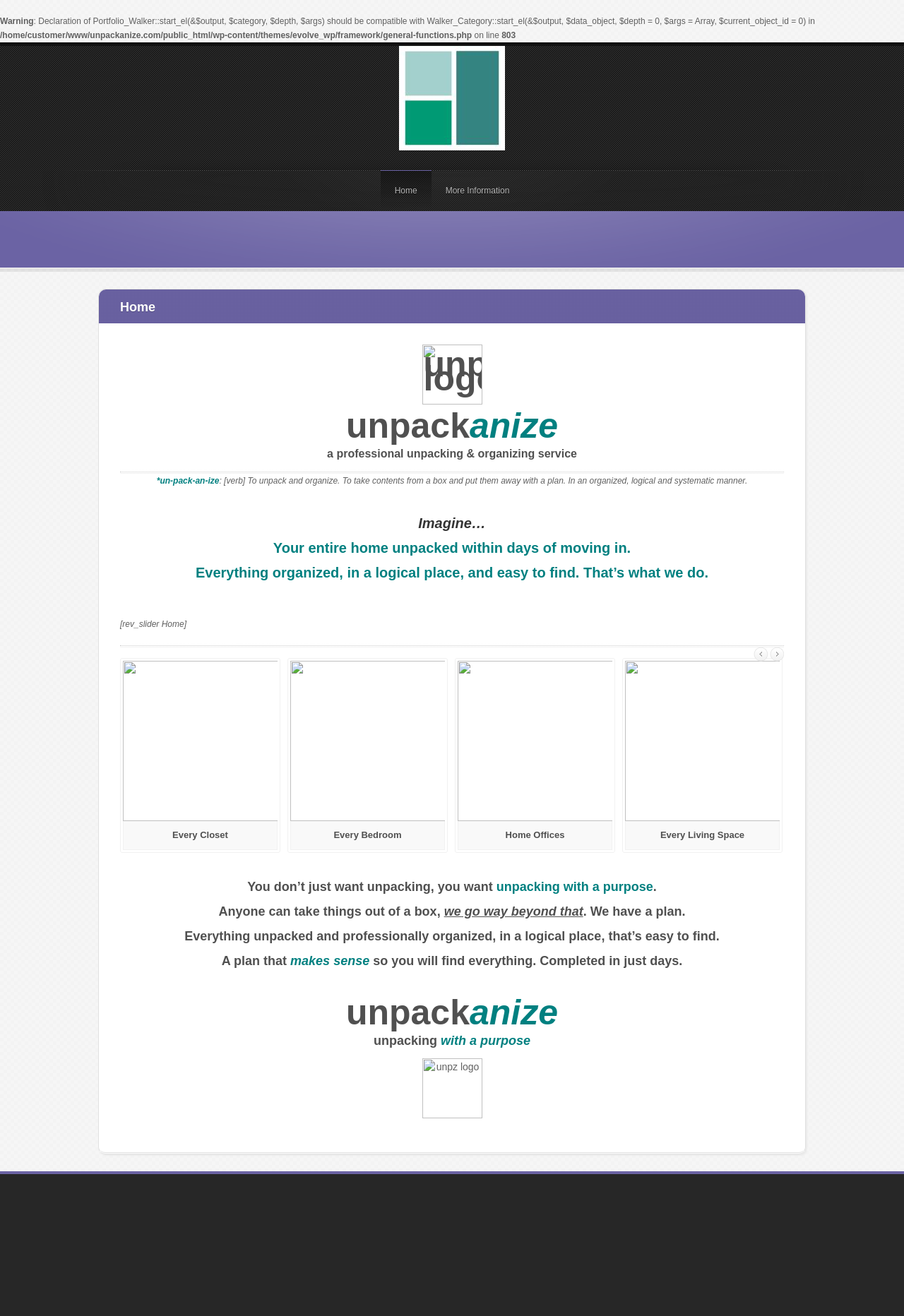How does unpackanize differ from others?
Using the image, answer in one word or phrase.

they have a plan